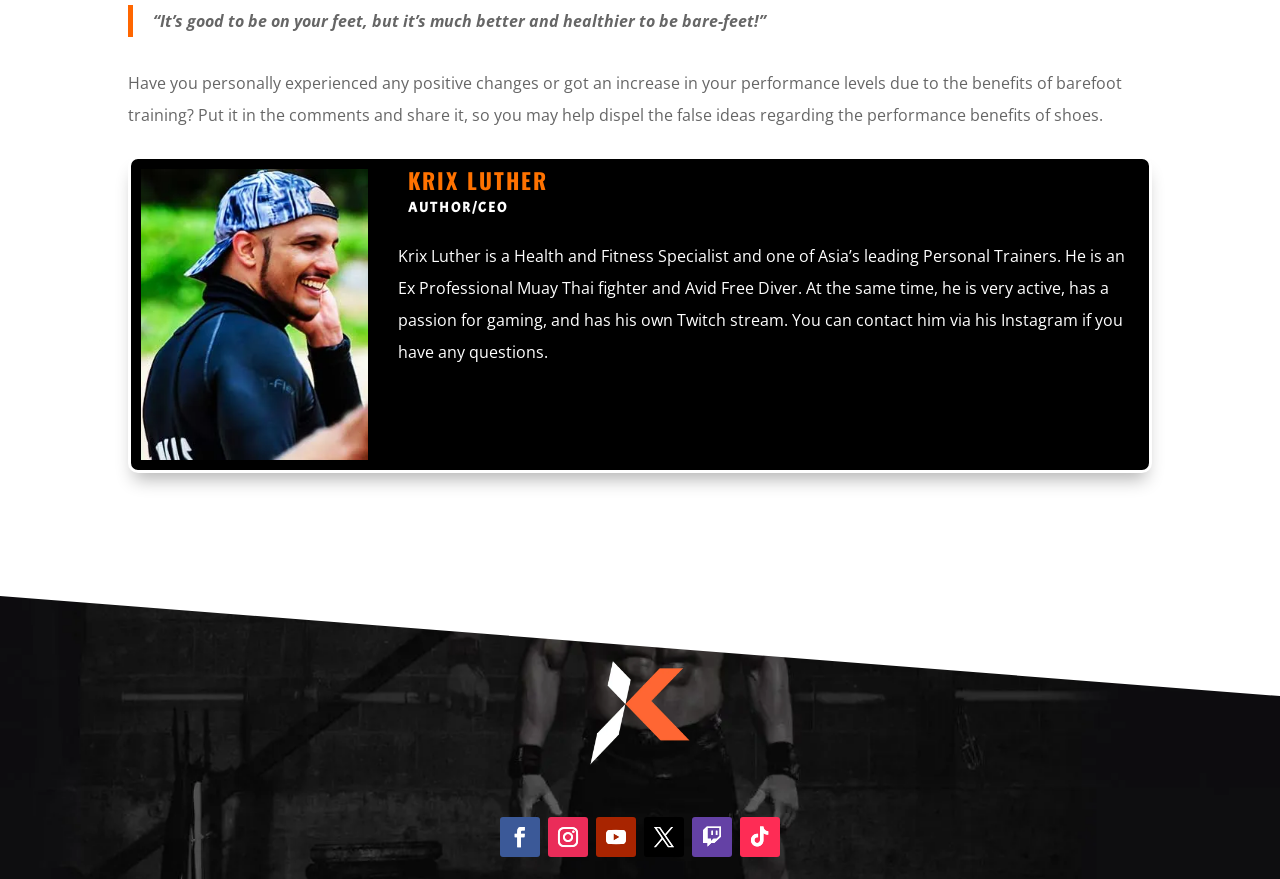Bounding box coordinates are specified in the format (top-left x, top-left y, bottom-right x, bottom-right y). All values are floating point numbers bounded between 0 and 1. Please provide the bounding box coordinate of the region this sentence describes: Follow

[0.466, 0.93, 0.497, 0.975]